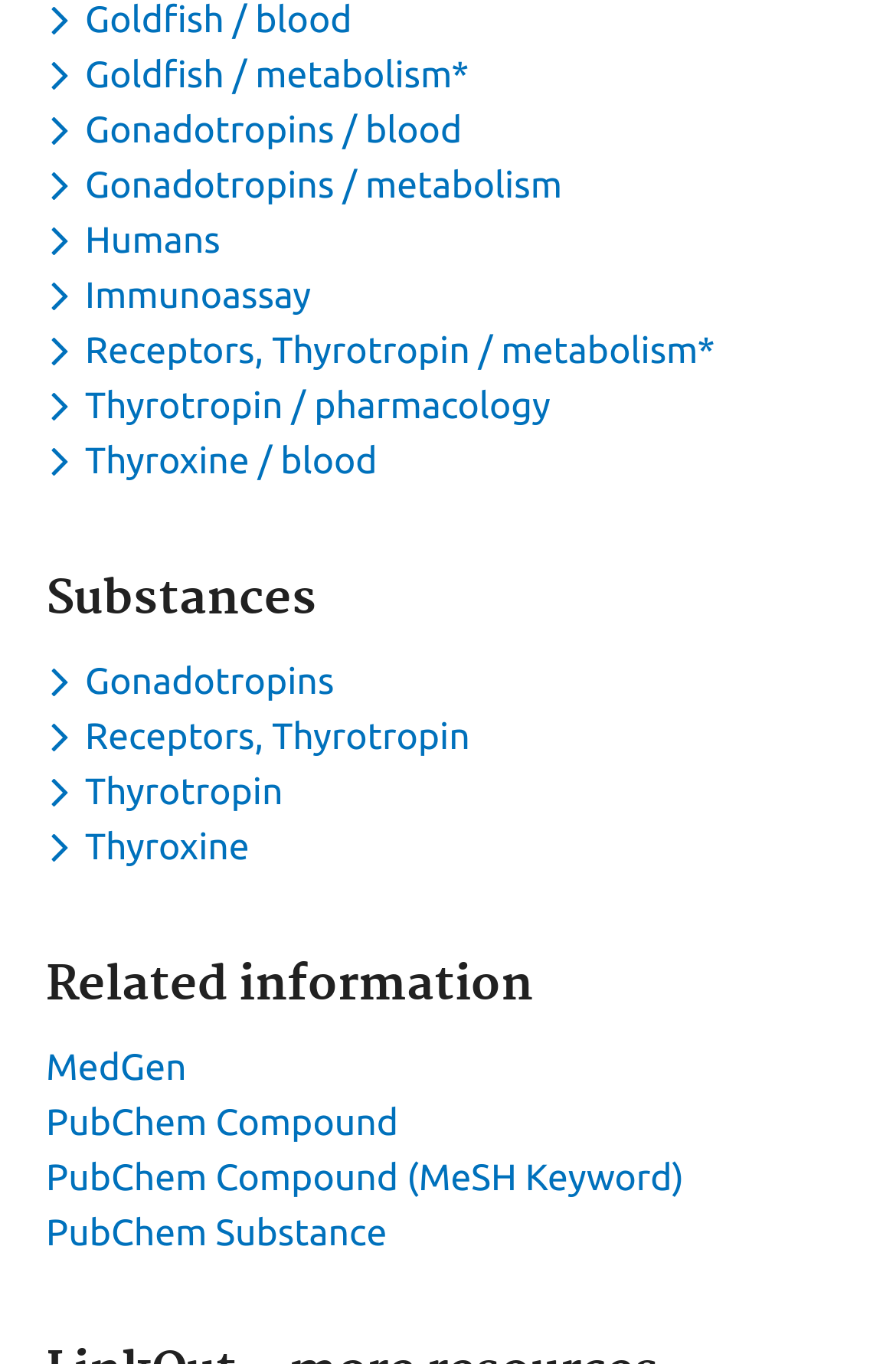Can you specify the bounding box coordinates of the area that needs to be clicked to fulfill the following instruction: "Explore PubChem Compound"?

[0.051, 0.808, 0.445, 0.838]